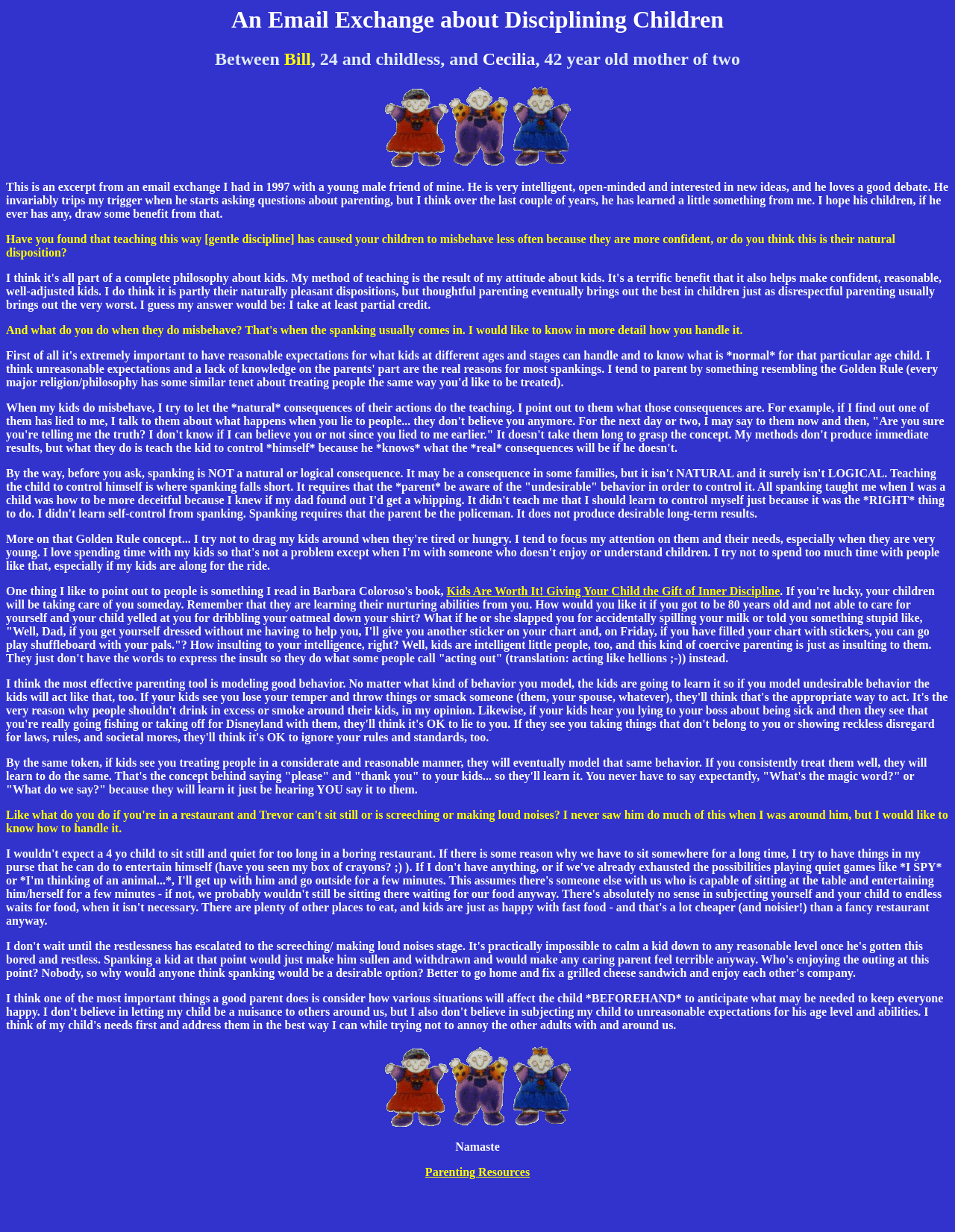Identify the text that serves as the heading for the webpage and generate it.

An Email Exchange about Disciplining Children